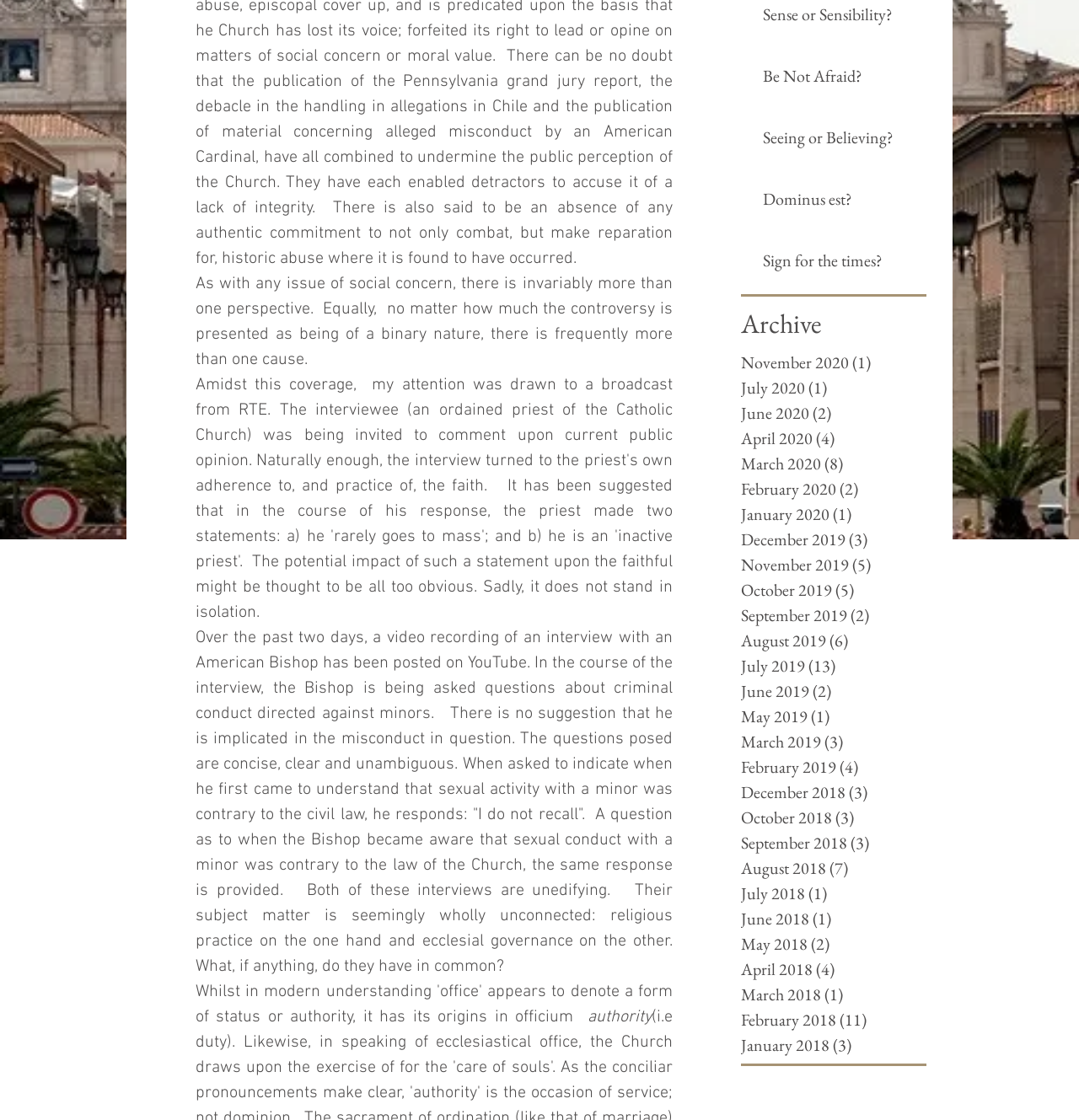Bounding box coordinates are specified in the format (top-left x, top-left y, bottom-right x, bottom-right y). All values are floating point numbers bounded between 0 and 1. Please provide the bounding box coordinate of the region this sentence describes: Dominus est?

[0.707, 0.167, 0.849, 0.194]